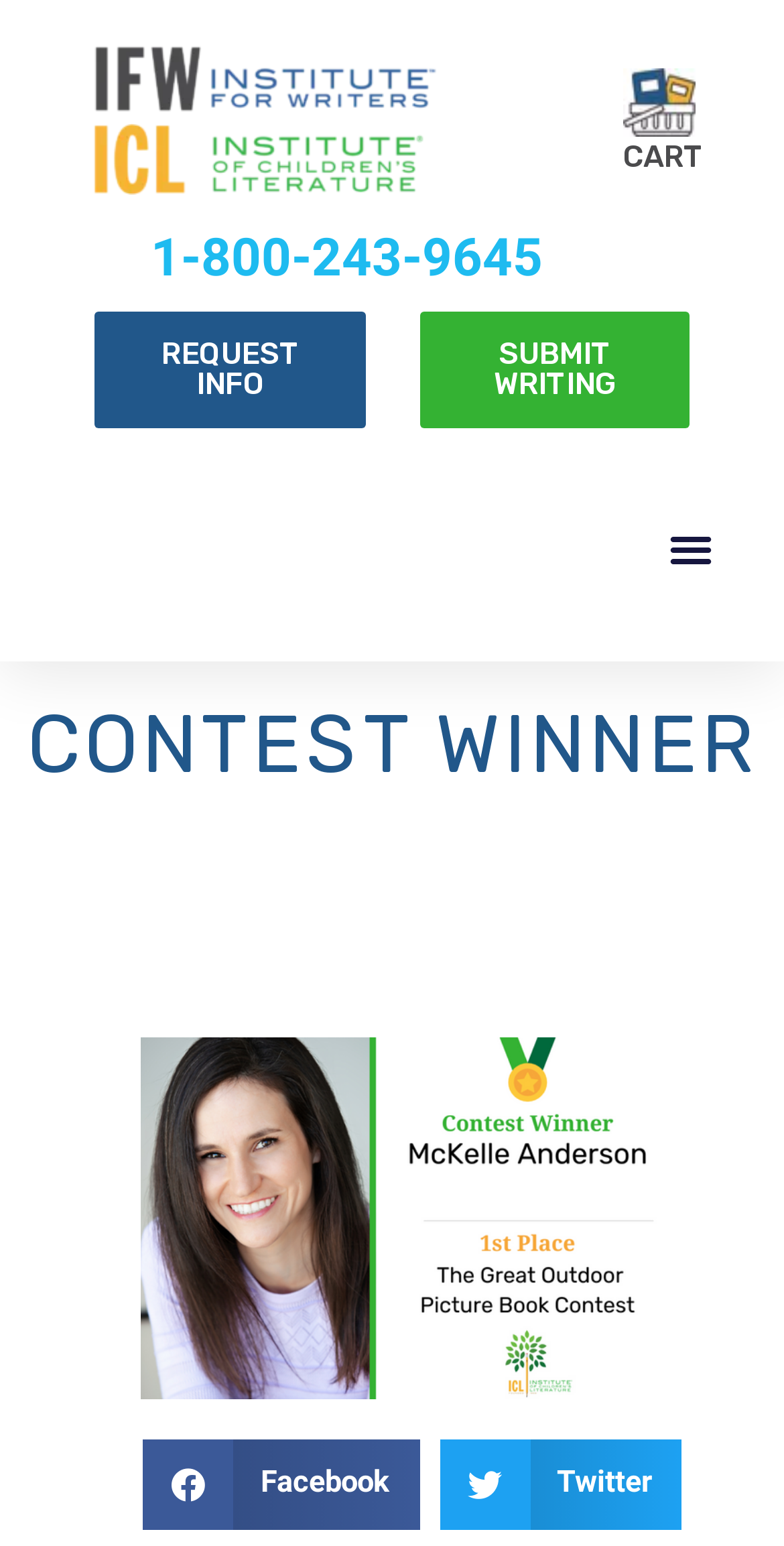Pinpoint the bounding box coordinates of the area that must be clicked to complete this instruction: "Request info".

[0.121, 0.202, 0.467, 0.277]